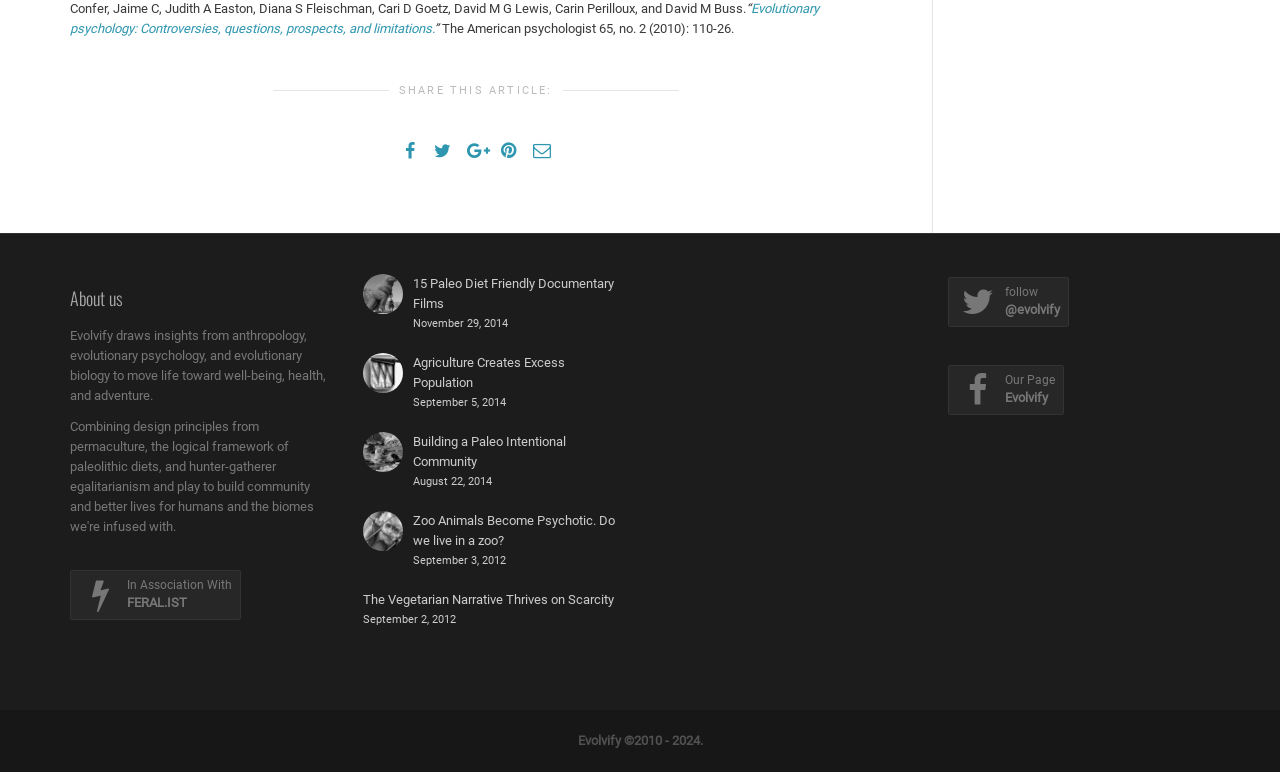Can you pinpoint the bounding box coordinates for the clickable element required for this instruction: "Read the article 'Evolutionary psychology: Controversies, questions, prospects, and limitations'"? The coordinates should be four float numbers between 0 and 1, i.e., [left, top, right, bottom].

[0.055, 0.001, 0.64, 0.047]